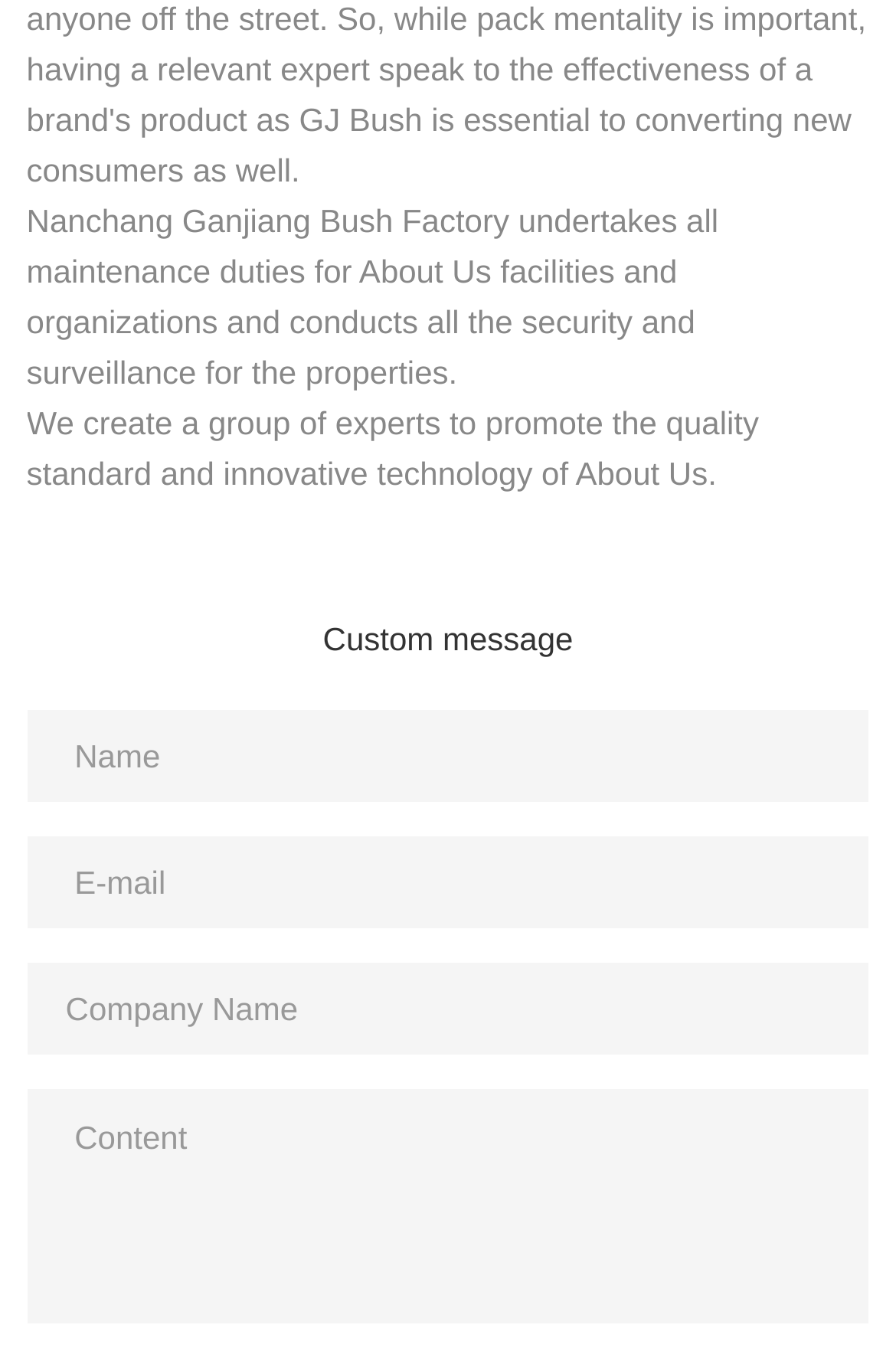Find the UI element described as: "name="companyname" placeholder="Company Name"" and predict its bounding box coordinates. Ensure the coordinates are four float numbers between 0 and 1, [left, top, right, bottom].

[0.03, 0.713, 0.97, 0.781]